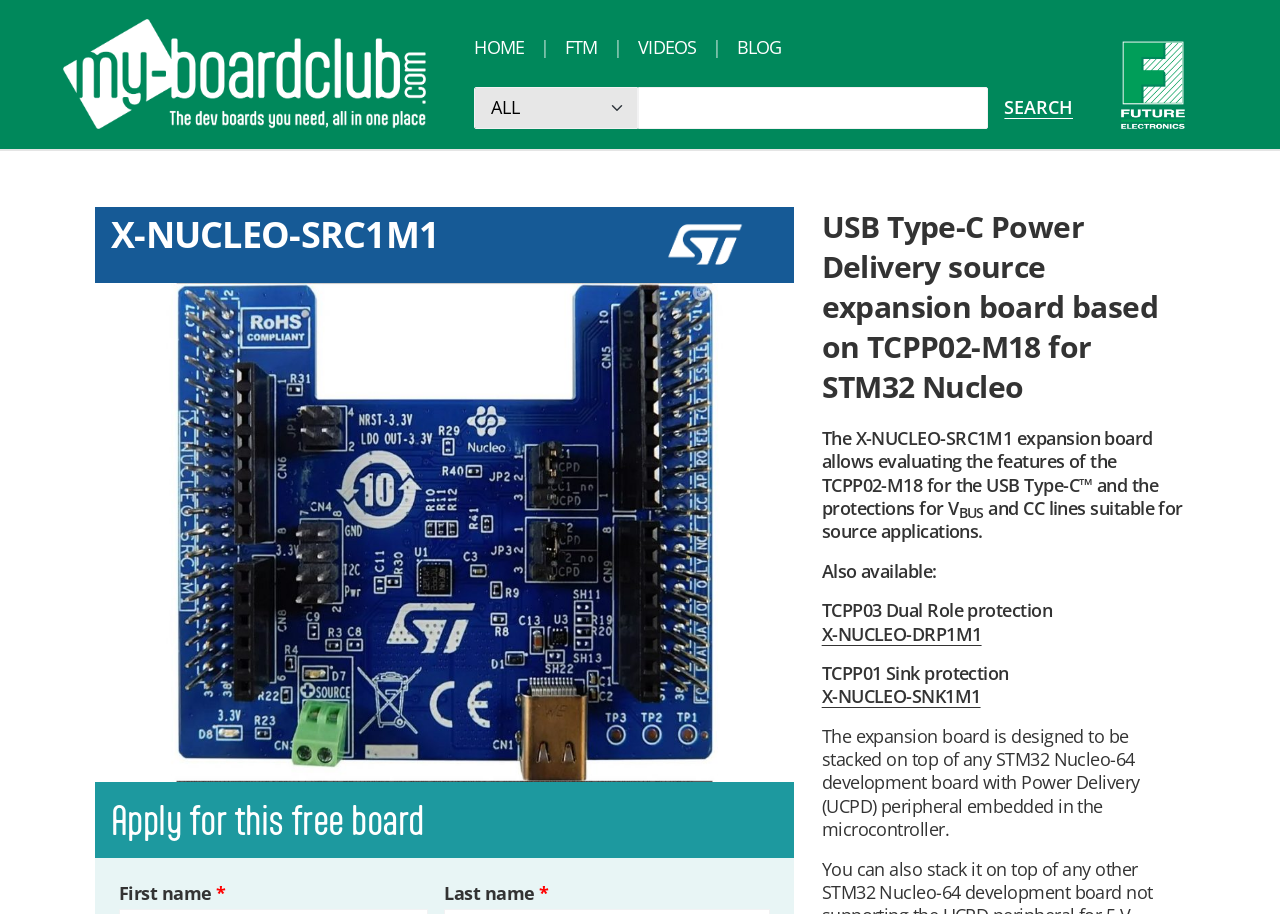Pinpoint the bounding box coordinates of the area that must be clicked to complete this instruction: "Click the HOME link".

[0.371, 0.038, 0.409, 0.065]